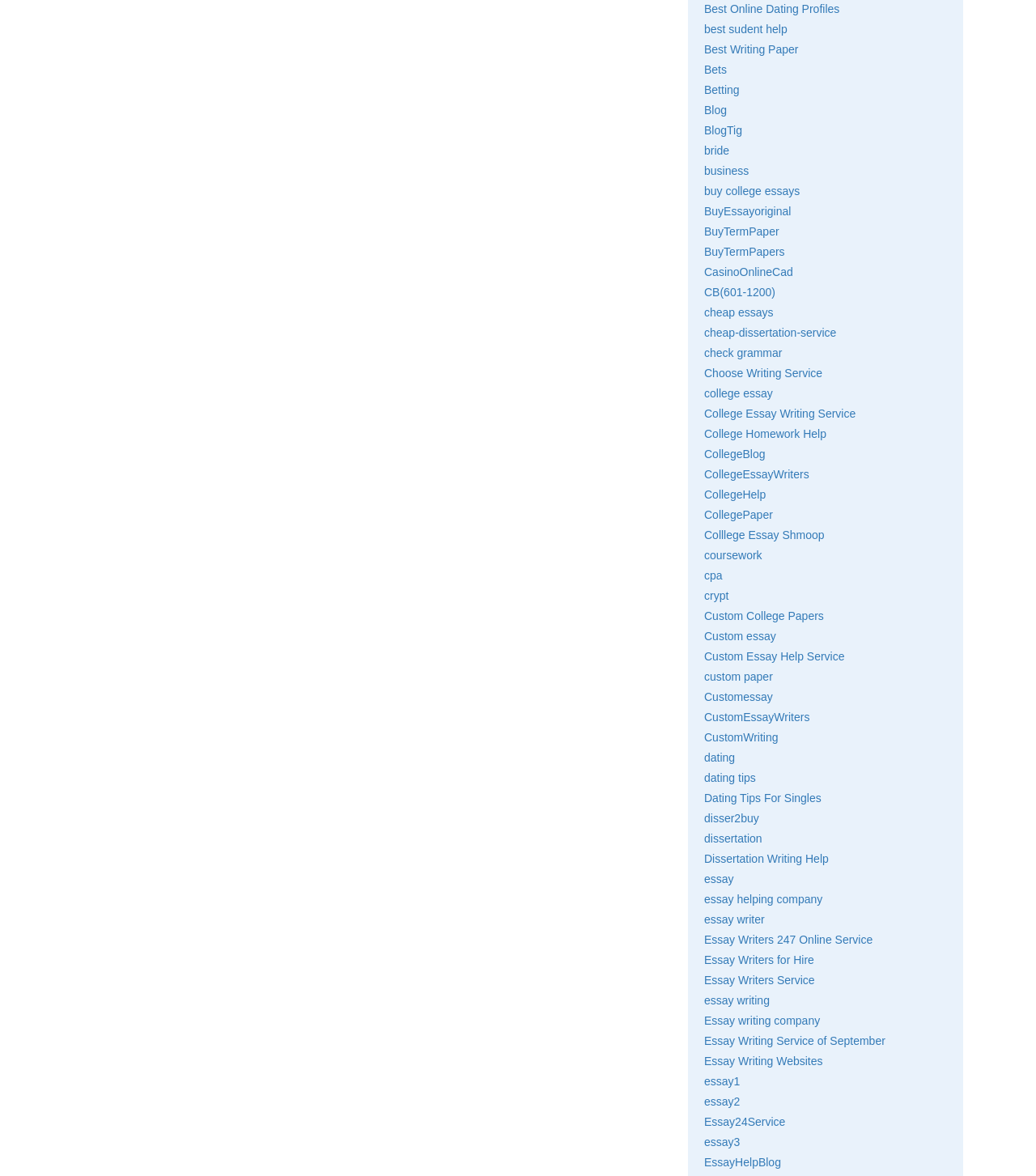Specify the bounding box coordinates of the element's area that should be clicked to execute the given instruction: "explore Dissertation Writing Help". The coordinates should be four float numbers between 0 and 1, i.e., [left, top, right, bottom].

[0.68, 0.725, 0.8, 0.736]